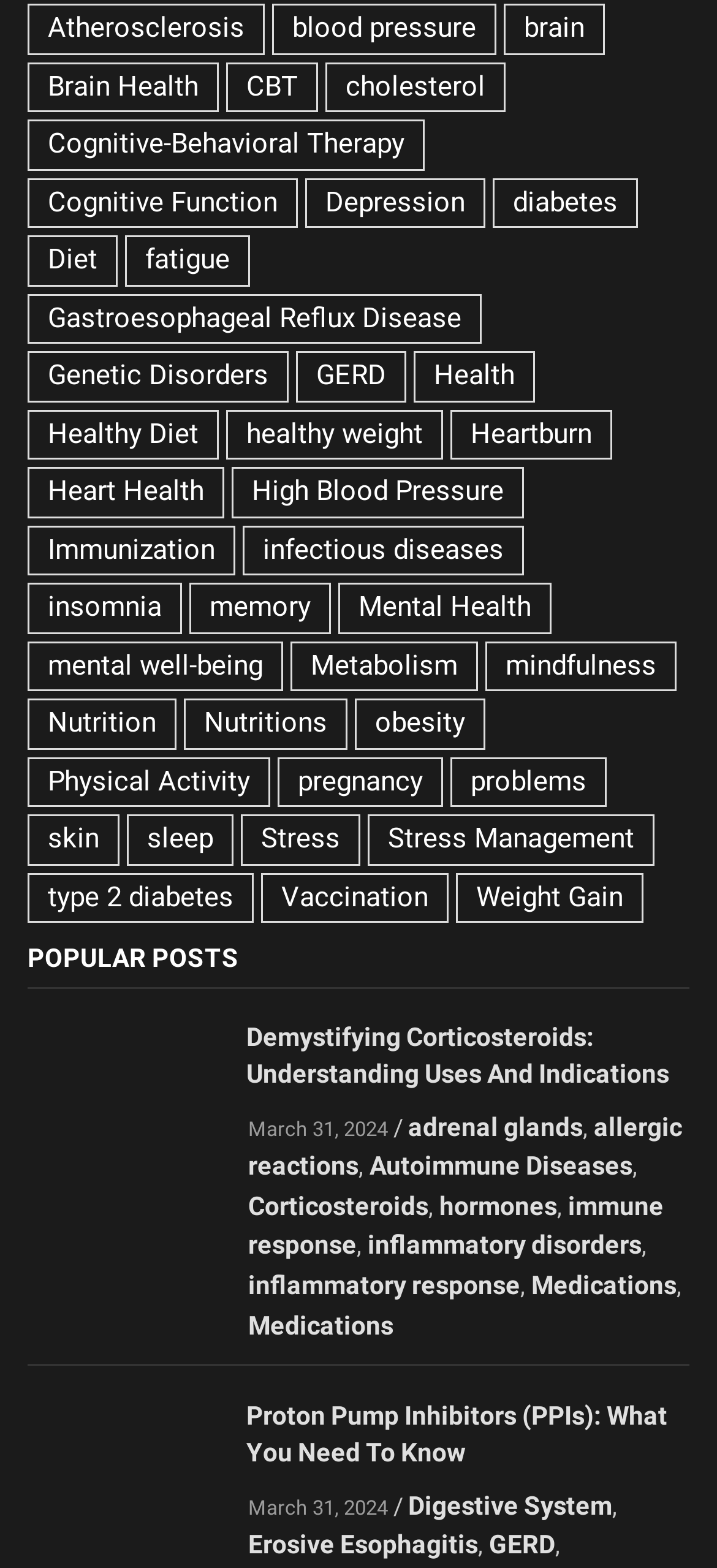Determine the bounding box coordinates for the region that must be clicked to execute the following instruction: "read about Demystifying Corticosteroids: Understanding Uses And Indications".

[0.344, 0.652, 0.933, 0.694]